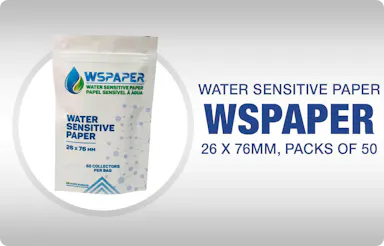Describe every aspect of the image in detail.

This image features a product packaging for "Water Sensitive Paper," prominently branded with the name "WSPAPER." The packaging showcases a clean and professional design, clearly displaying the product's purpose as well as its specifications. It specifies that the pack contains 26 sheets, each measuring 76mm, available in a set of 50. 

The background is sleek and gradient, enhancing the focus on the product. Key features include the usage of a water droplet icon, which visually conveys the theme of sensitivity to moisture, and bold text that makes the product details easy to read. This packaging suggests it is intended for agricultural or horticultural applications, likely useful for testing spray patterns or chemical applications.